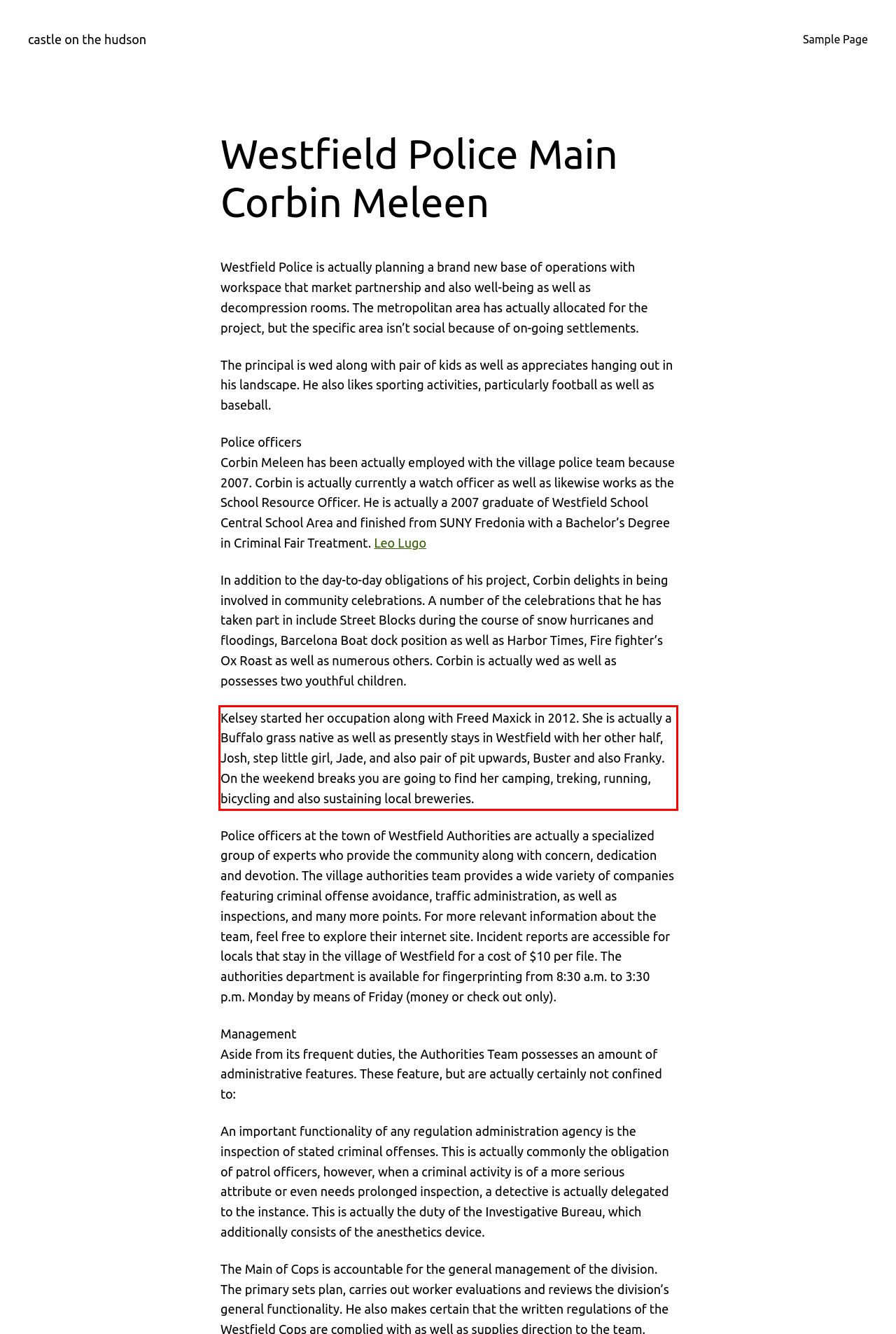From the screenshot of the webpage, locate the red bounding box and extract the text contained within that area.

Kelsey started her occupation along with Freed Maxick in 2012. She is actually a Buffalo grass native as well as presently stays in Westfield with her other half, Josh, step little girl, Jade, and also pair of pit upwards, Buster and also Franky. On the weekend breaks you are going to find her camping, treking, running, bicycling and also sustaining local breweries.